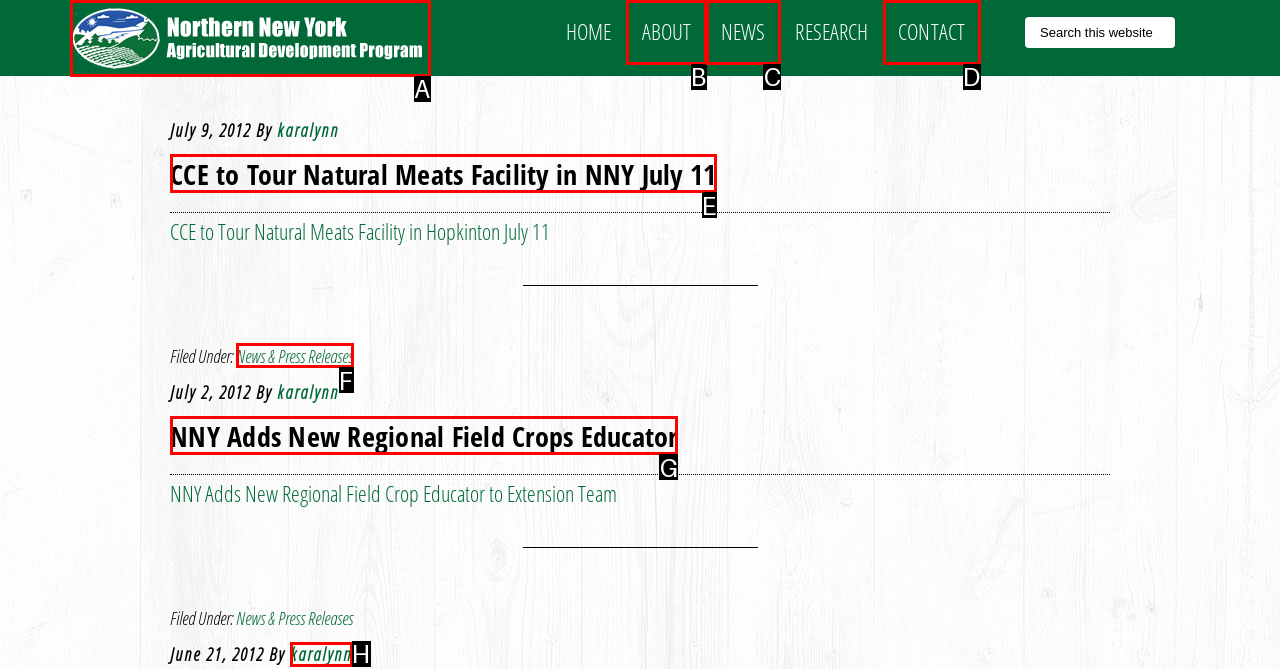Identify which lettered option to click to carry out the task: Click on NEWS link. Provide the letter as your answer.

C